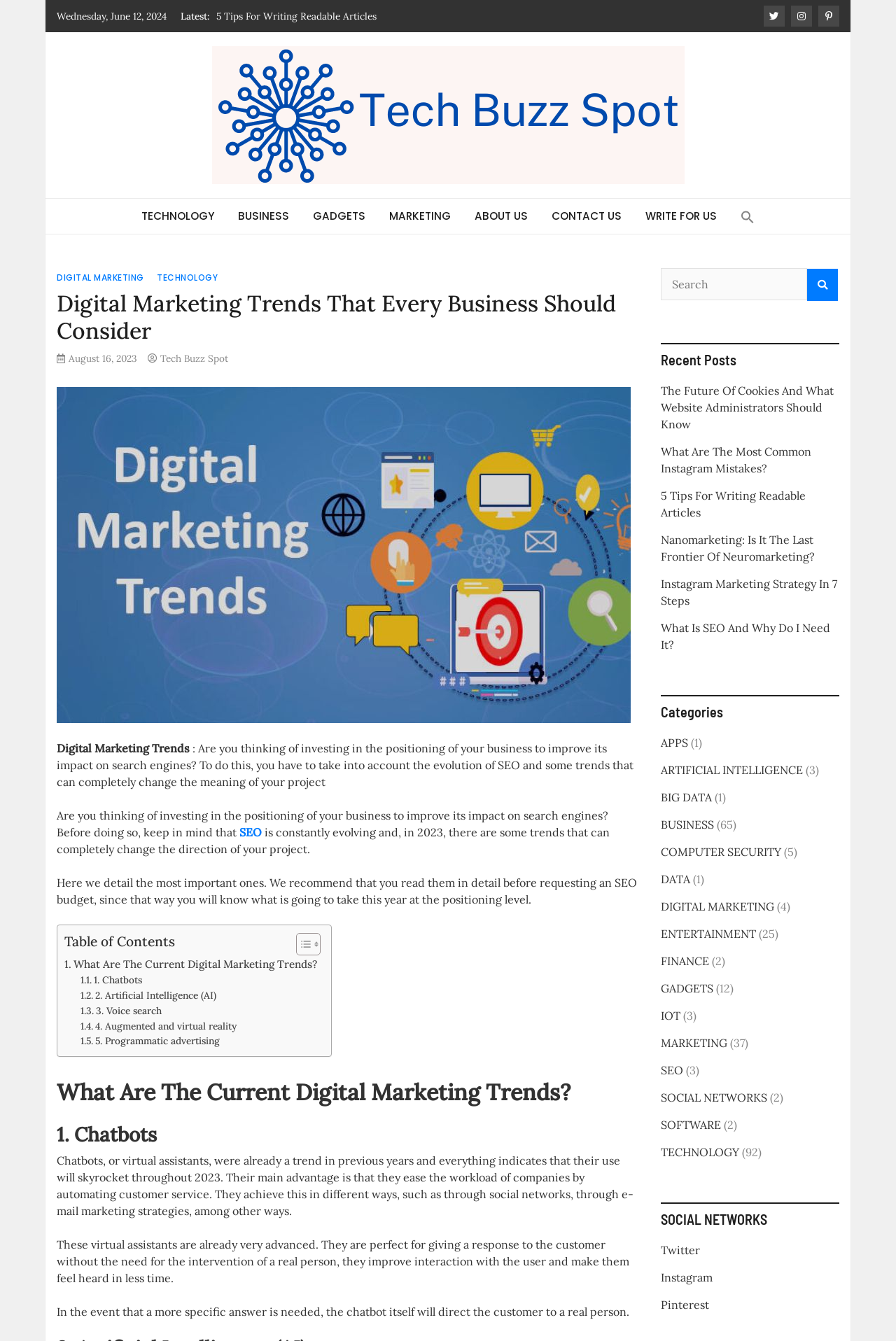What is the purpose of chatbots in digital marketing?
Can you offer a detailed and complete answer to this question?

According to the webpage, chatbots are used to ease the workload of companies by automating customer service, which is mentioned in the section '1. Chatbots' under the heading 'What Are The Current Digital Marketing Trends?'.